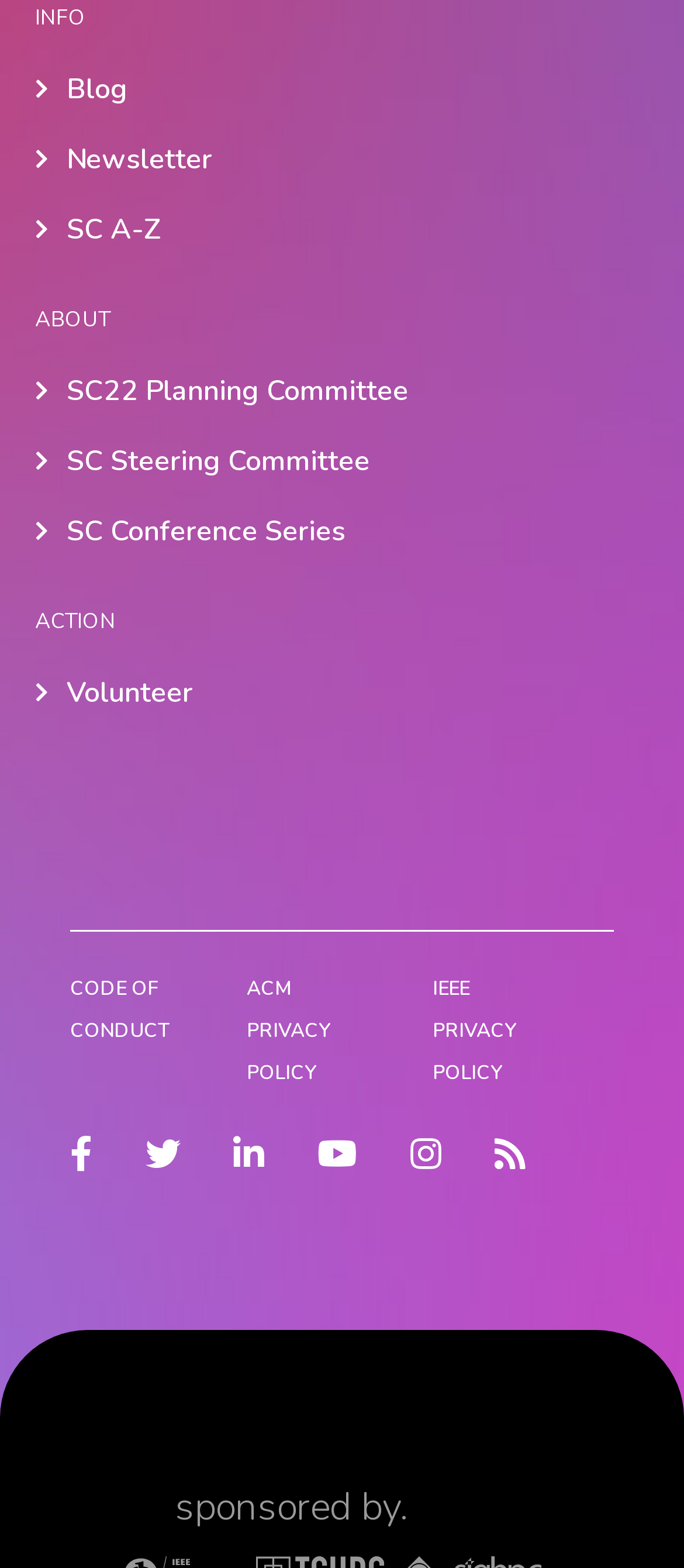What is the last link in the ABOUT section? Observe the screenshot and provide a one-word or short phrase answer.

SC Conference Series